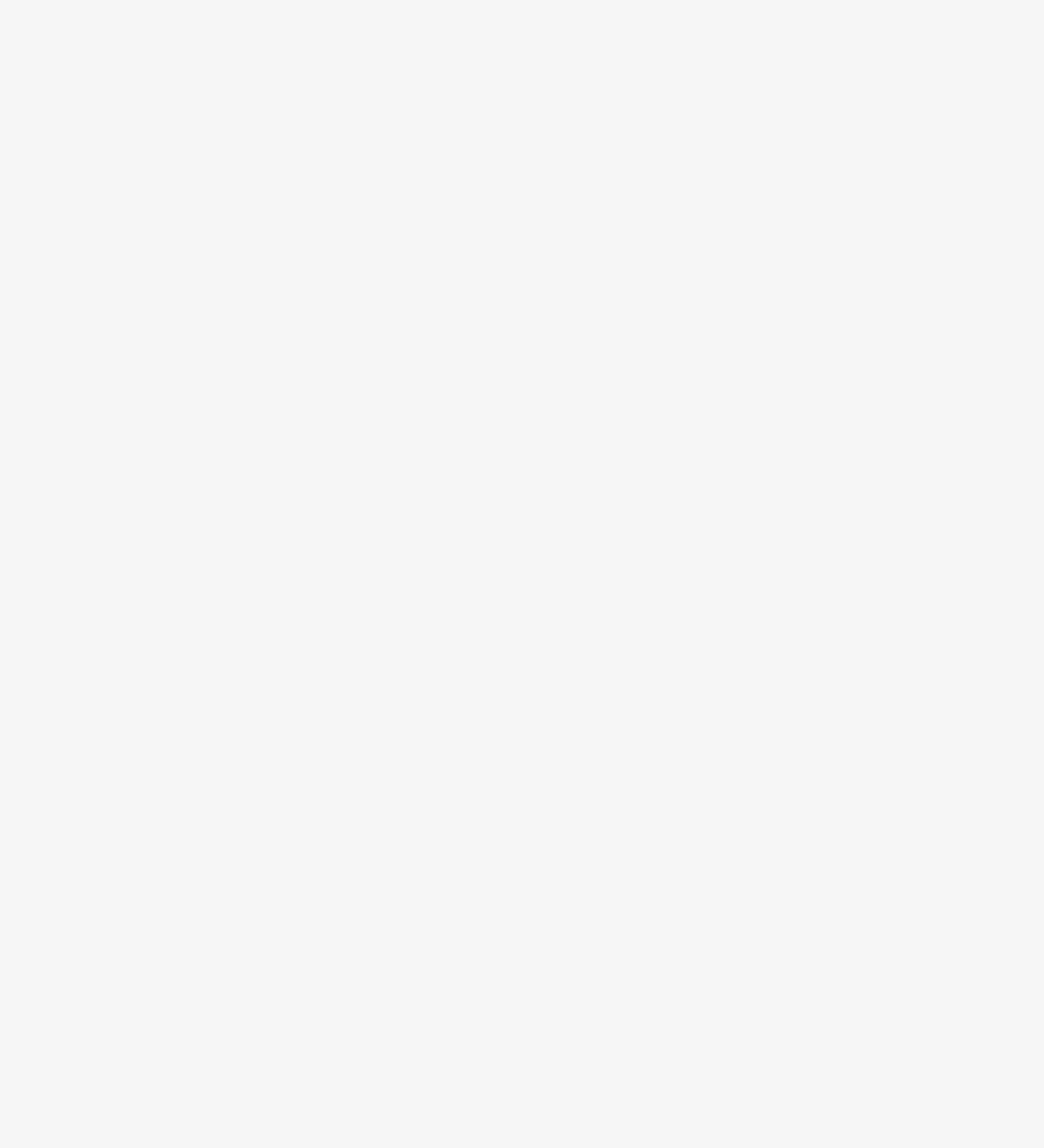Please locate the bounding box coordinates for the element that should be clicked to achieve the following instruction: "Click the 'What are the health benefits of consuming rasam?' button". Ensure the coordinates are given as four float numbers between 0 and 1, i.e., [left, top, right, bottom].

[0.059, 0.754, 0.605, 0.786]